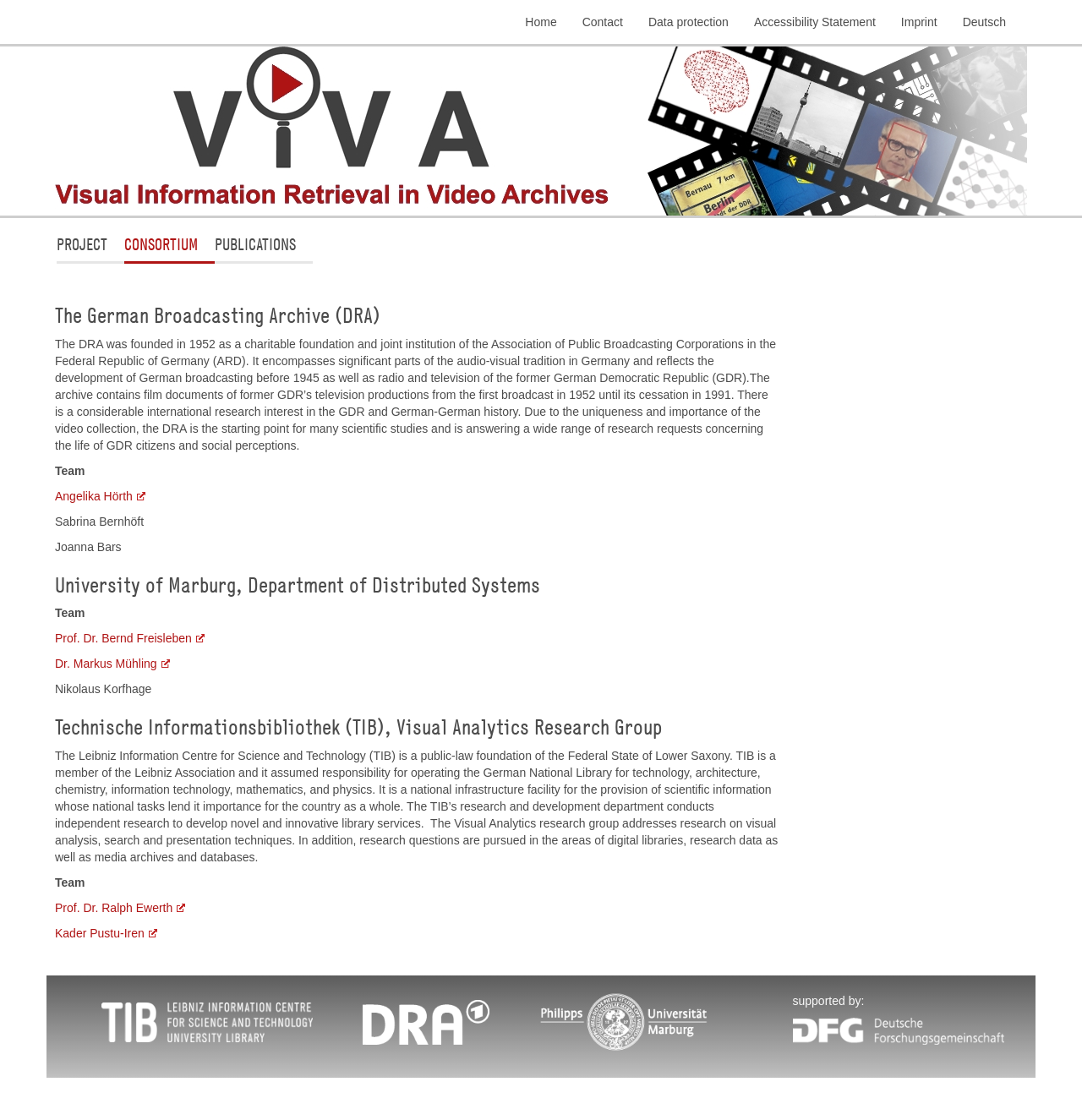What is the name of the professor at the University of Marburg?
Based on the visual information, provide a detailed and comprehensive answer.

The webpage mentions Prof. Dr. Bernd Freisleben as a team member from the University of Marburg, Department of Distributed Systems.